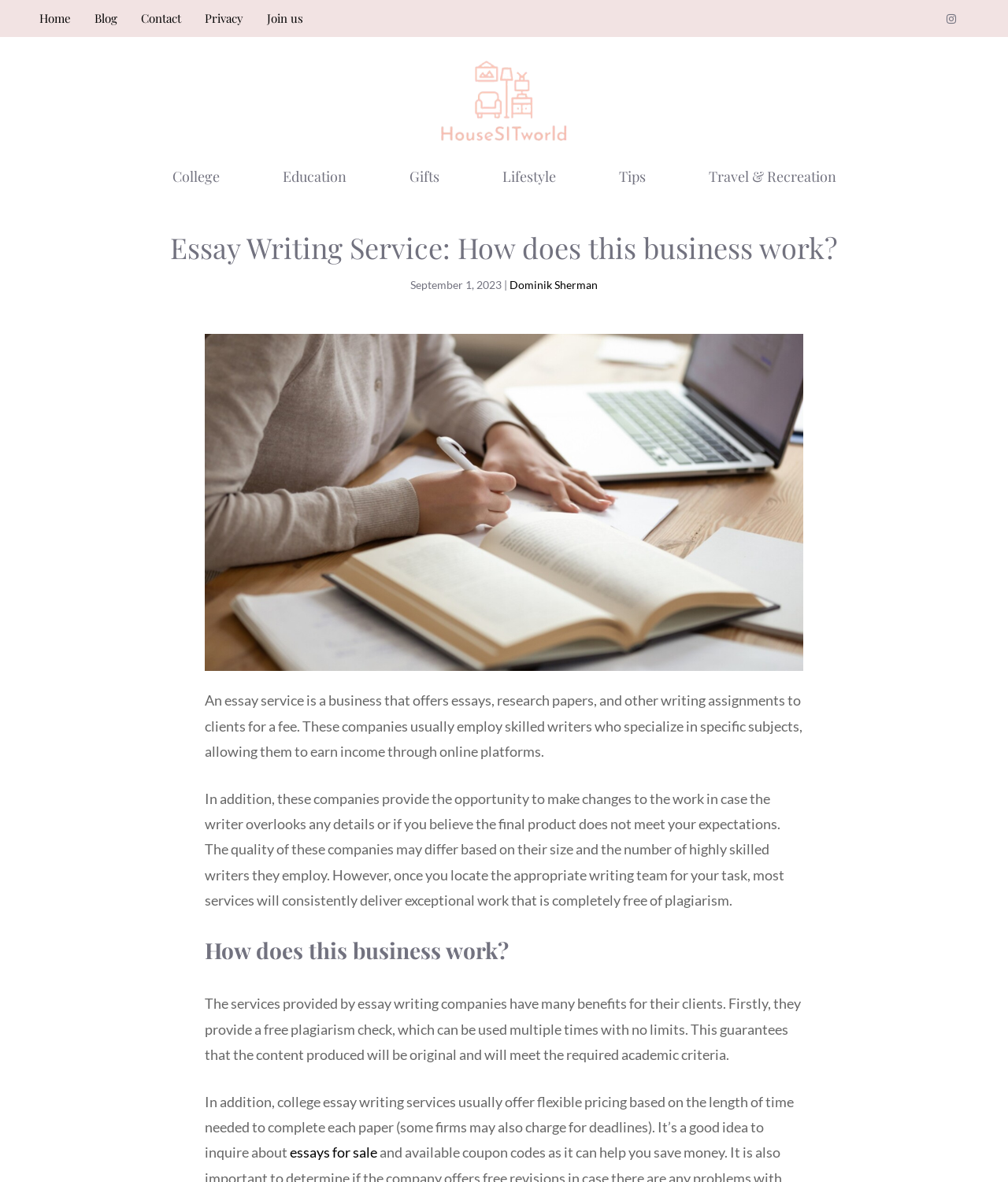Using details from the image, please answer the following question comprehensively:
What is the benefit of using essay writing services?

One of the benefits of using essay writing services is that they provide a free plagiarism check, which is mentioned in the text as one of the advantages of using these services.